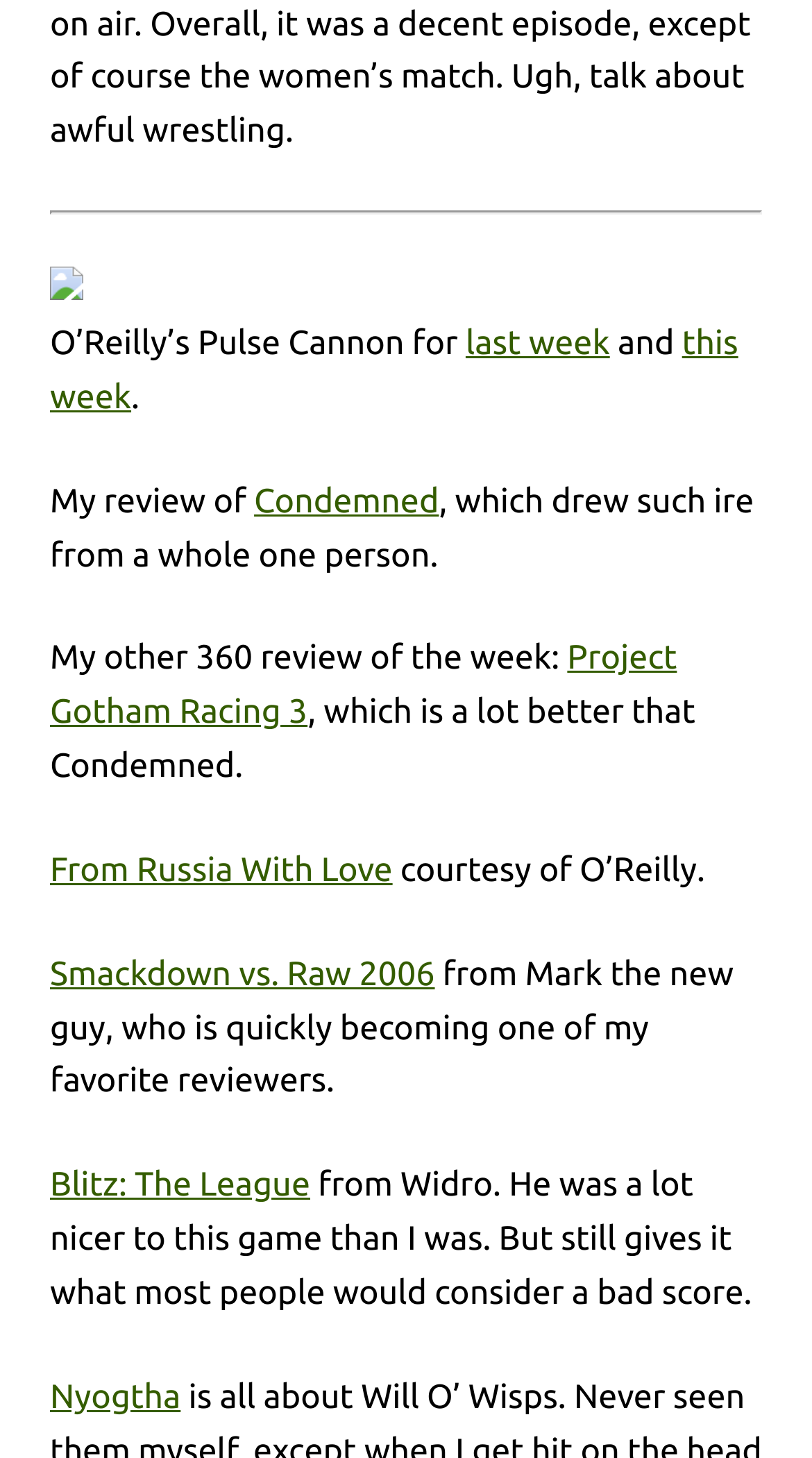Use a single word or phrase to answer the question: What is the tone of the review of Blitz: The League?

Negative